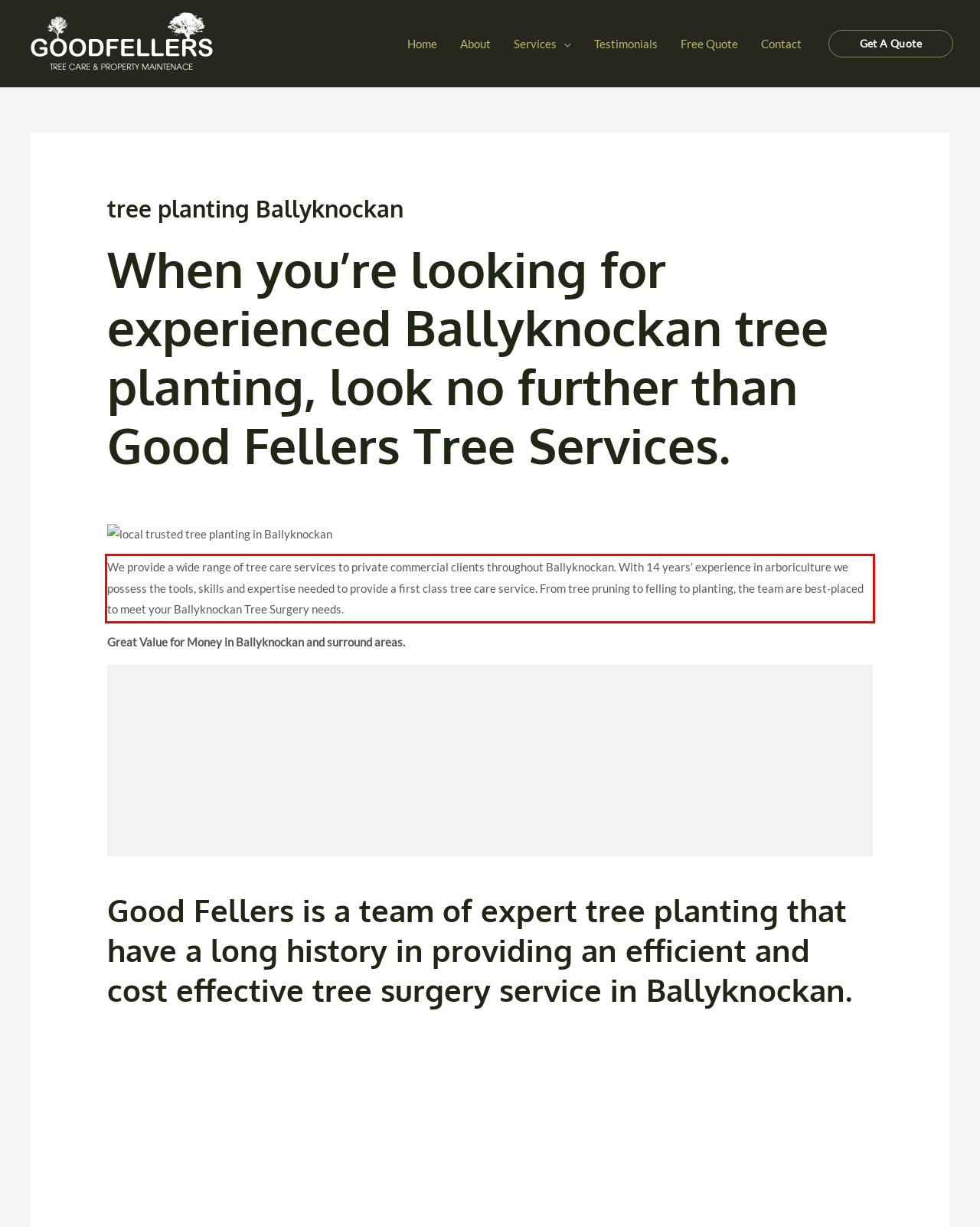Please recognize and transcribe the text located inside the red bounding box in the webpage image.

We provide a wide range of tree care services to private commercial clients throughout Ballyknockan. With 14 years’ experience in arboriculture we possess the tools, skills and expertise needed to provide a first class tree care service. From tree pruning to felling to planting, the team are best-placed to meet your Ballyknockan Tree Surgery needs.